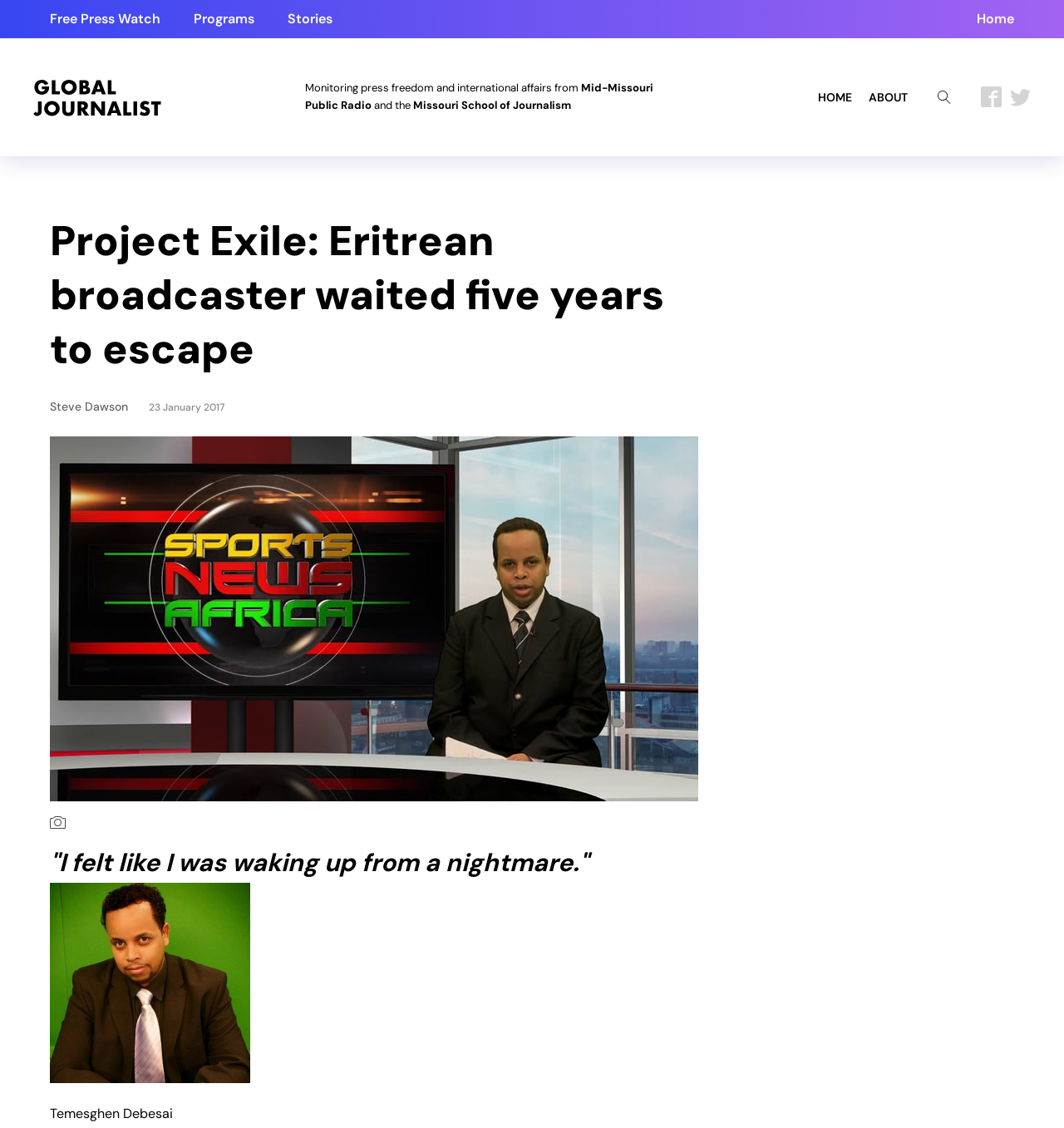How many social media links are there?
Provide an in-depth and detailed explanation in response to the question.

I counted the number of social media links by looking at the links with SVG roots and group names like 'facebook-blank', 'twitter', etc. I found three such links, which suggests that there are three social media links.